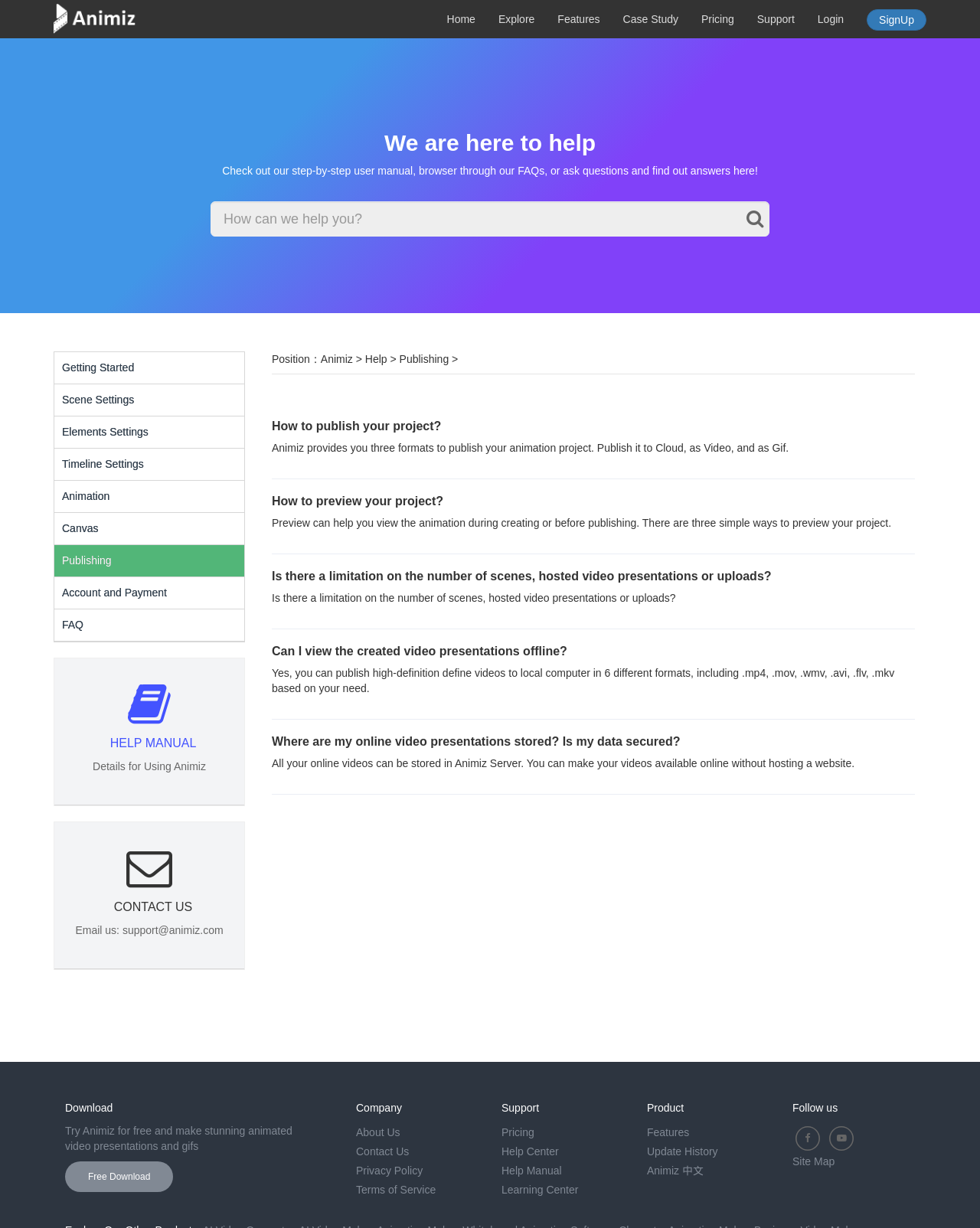What is the purpose of the 'Help Manual'?
Look at the screenshot and respond with a single word or phrase.

To provide user manual